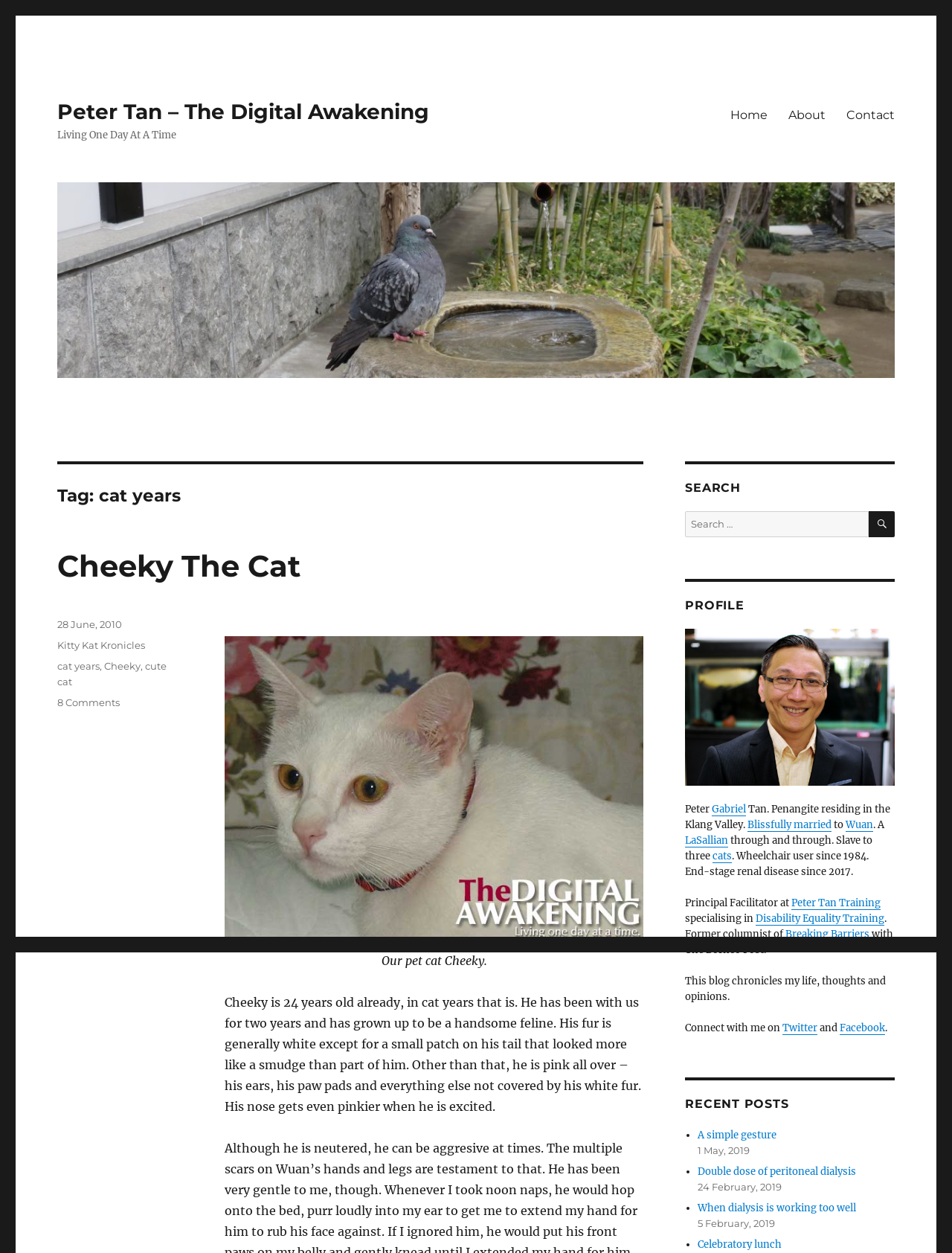Answer the following inquiry with a single word or phrase:
What is the color of Cheeky's fur?

White and pink